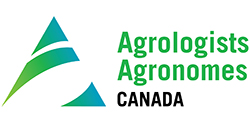Answer the following in one word or a short phrase: 
What does the logo symbolize?

Growth and sustainability